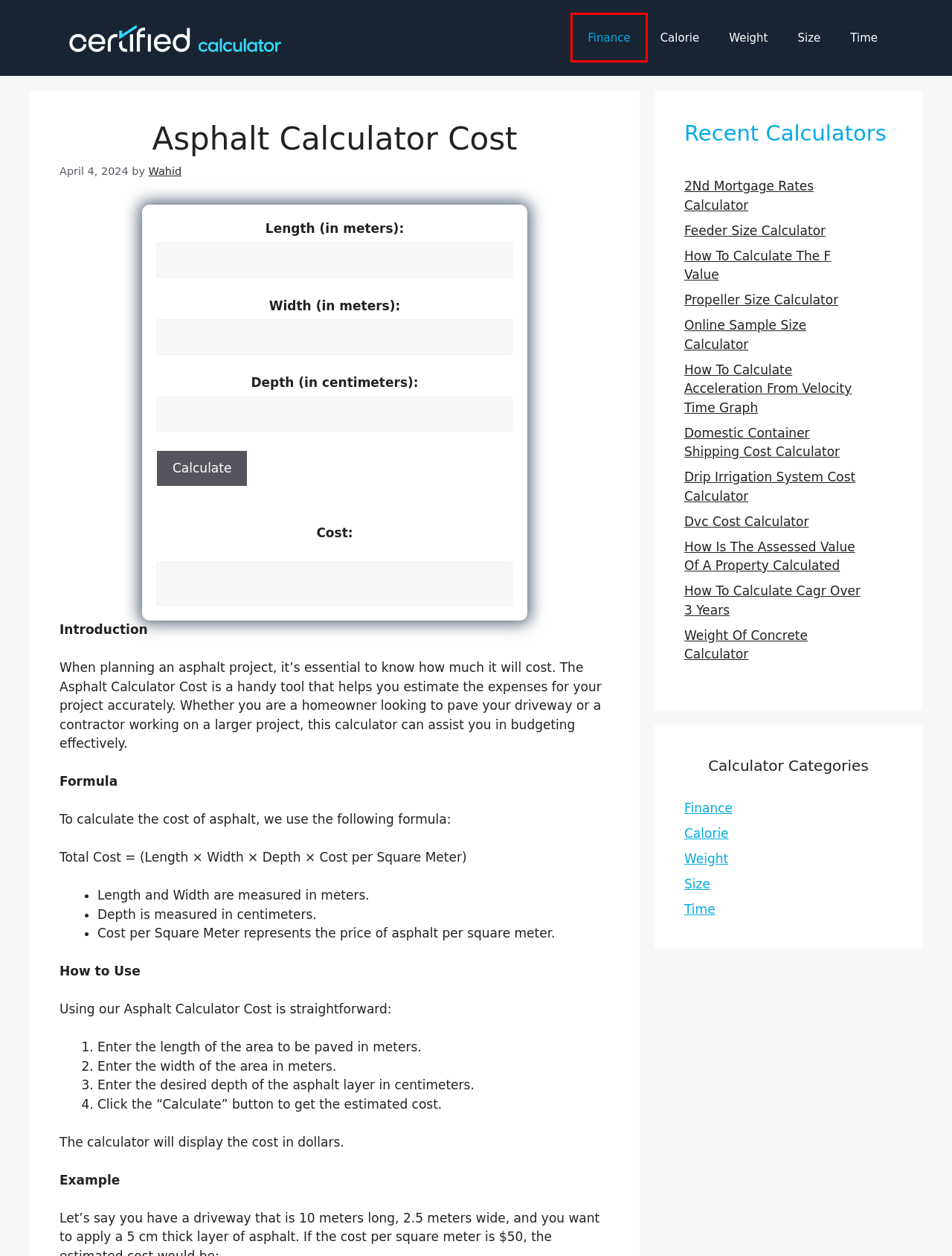Given a webpage screenshot featuring a red rectangle around a UI element, please determine the best description for the new webpage that appears after the element within the bounding box is clicked. The options are:
A. Drip Irrigation System Cost Calculator - Certified Calculator
B. Size Calculator Archives - Certified Calculator
C. 2Nd Mortgage Rates Calculator - Certified Calculator
D. How To Calculate Cagr Over 3 Years - Certified Calculator
E. Finance Calculator Archives - Certified Calculator
F. Weight Of Concrete Calculator - Certified Calculator
G. Calorie Calculator Archives - Certified Calculator
H. Dvc Cost Calculator - Certified Calculator

E